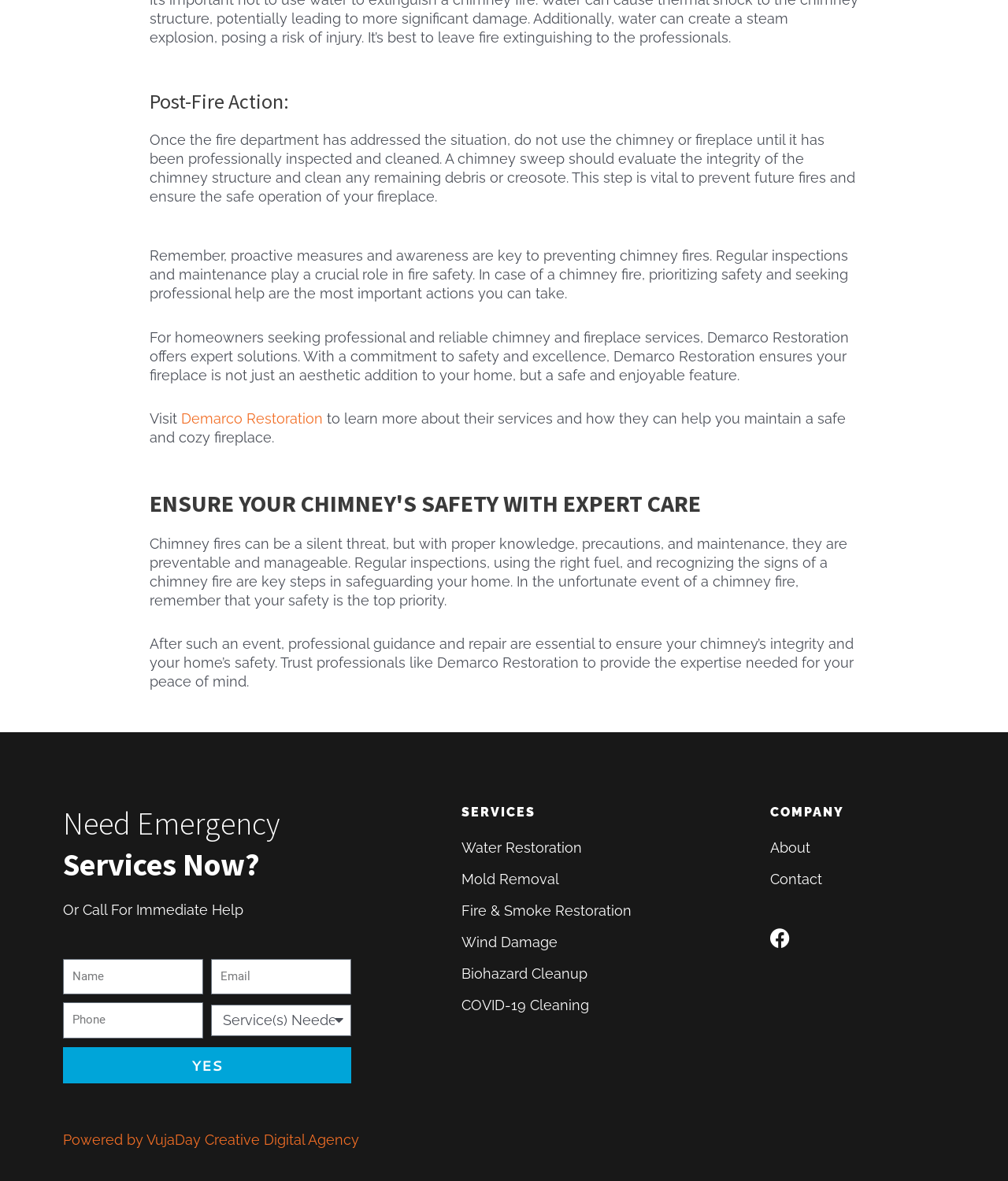Please find the bounding box coordinates of the element that must be clicked to perform the given instruction: "Click 'YES' to submit the form". The coordinates should be four float numbers from 0 to 1, i.e., [left, top, right, bottom].

[0.062, 0.886, 0.348, 0.917]